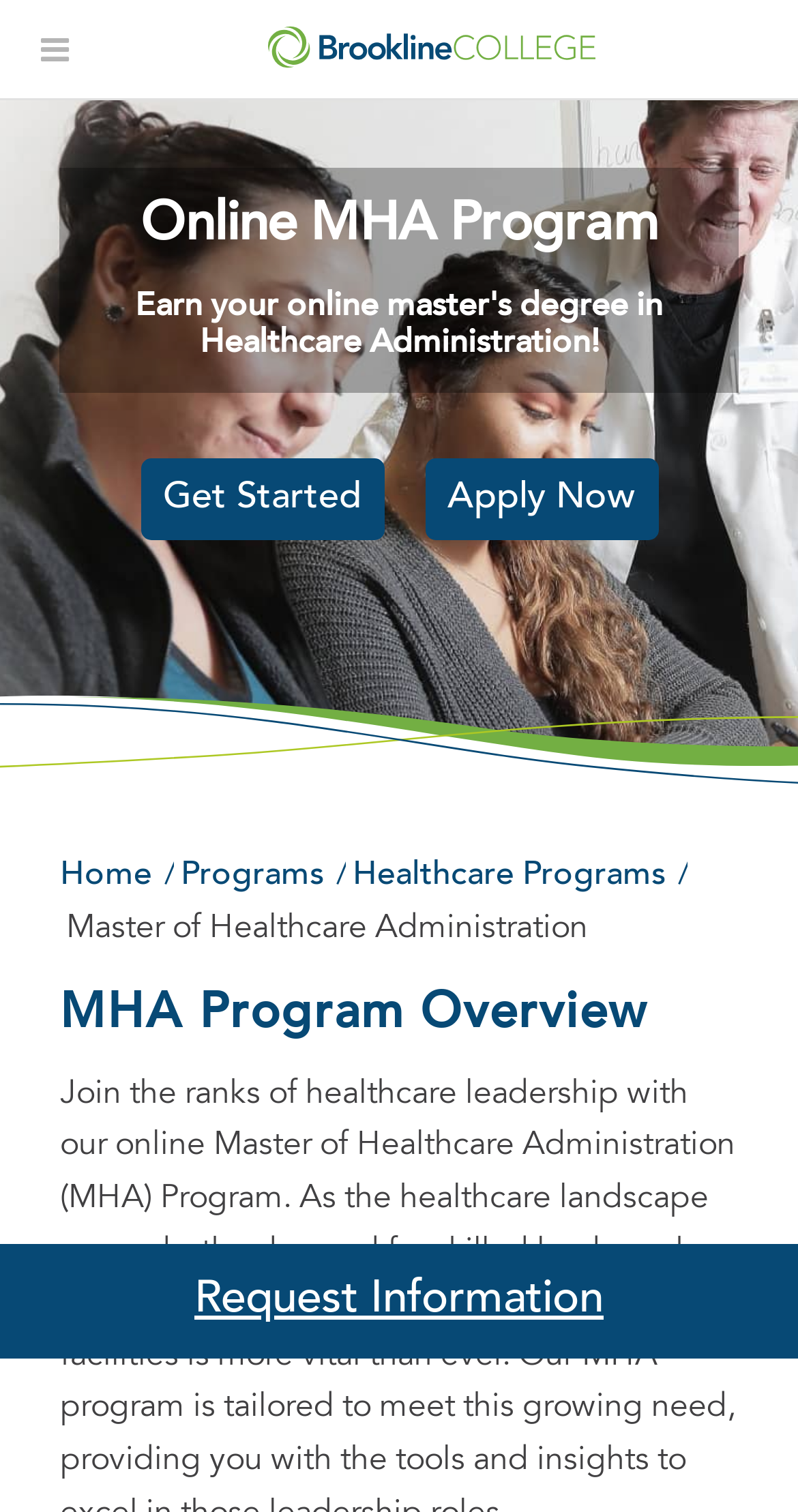Determine the bounding box for the described HTML element: "Programs". Ensure the coordinates are four float numbers between 0 and 1 in the format [left, top, right, bottom].

[0.219, 0.562, 0.413, 0.597]